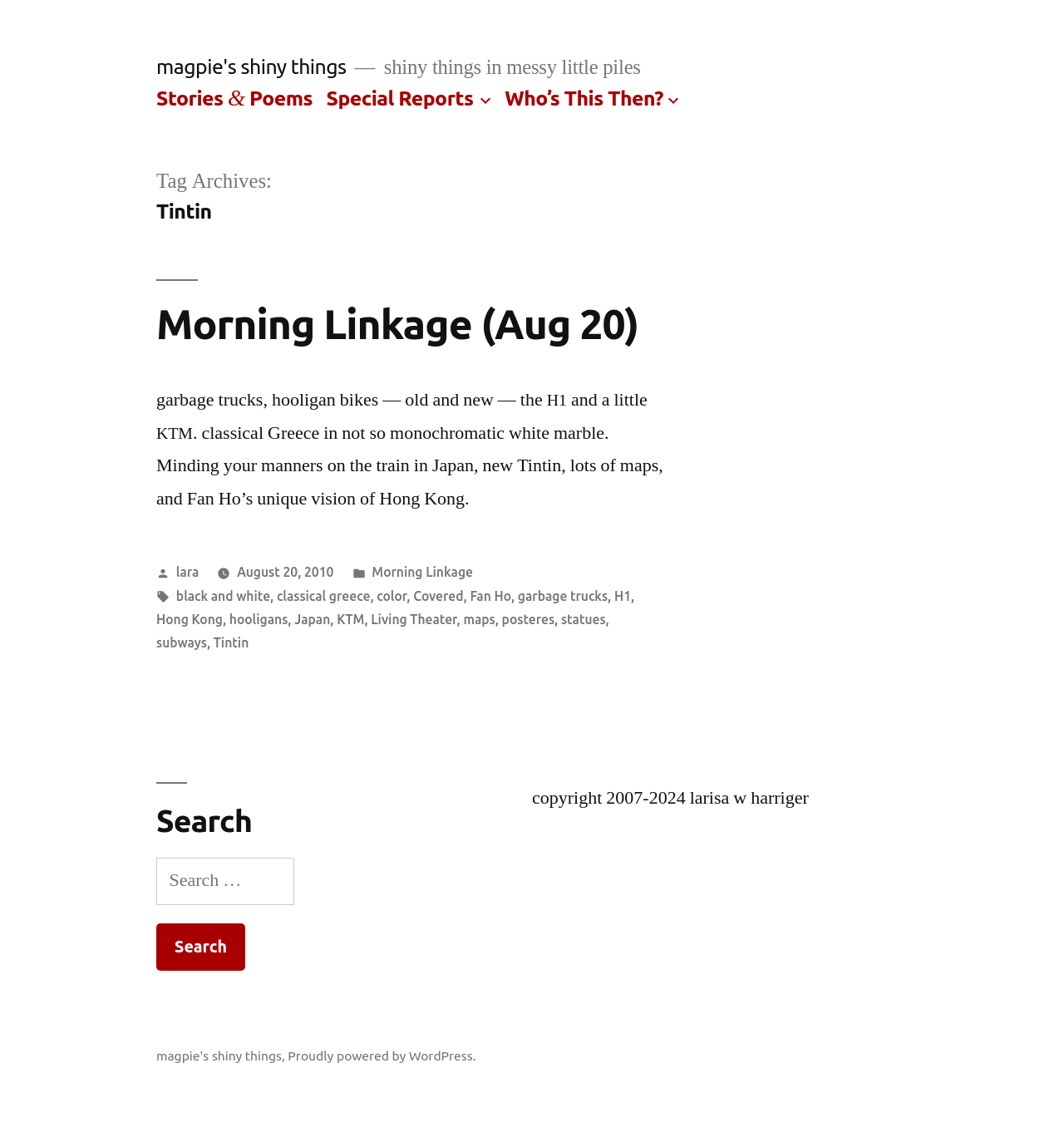What is the text of the webpage's headline?

Tag Archives:
Tintin